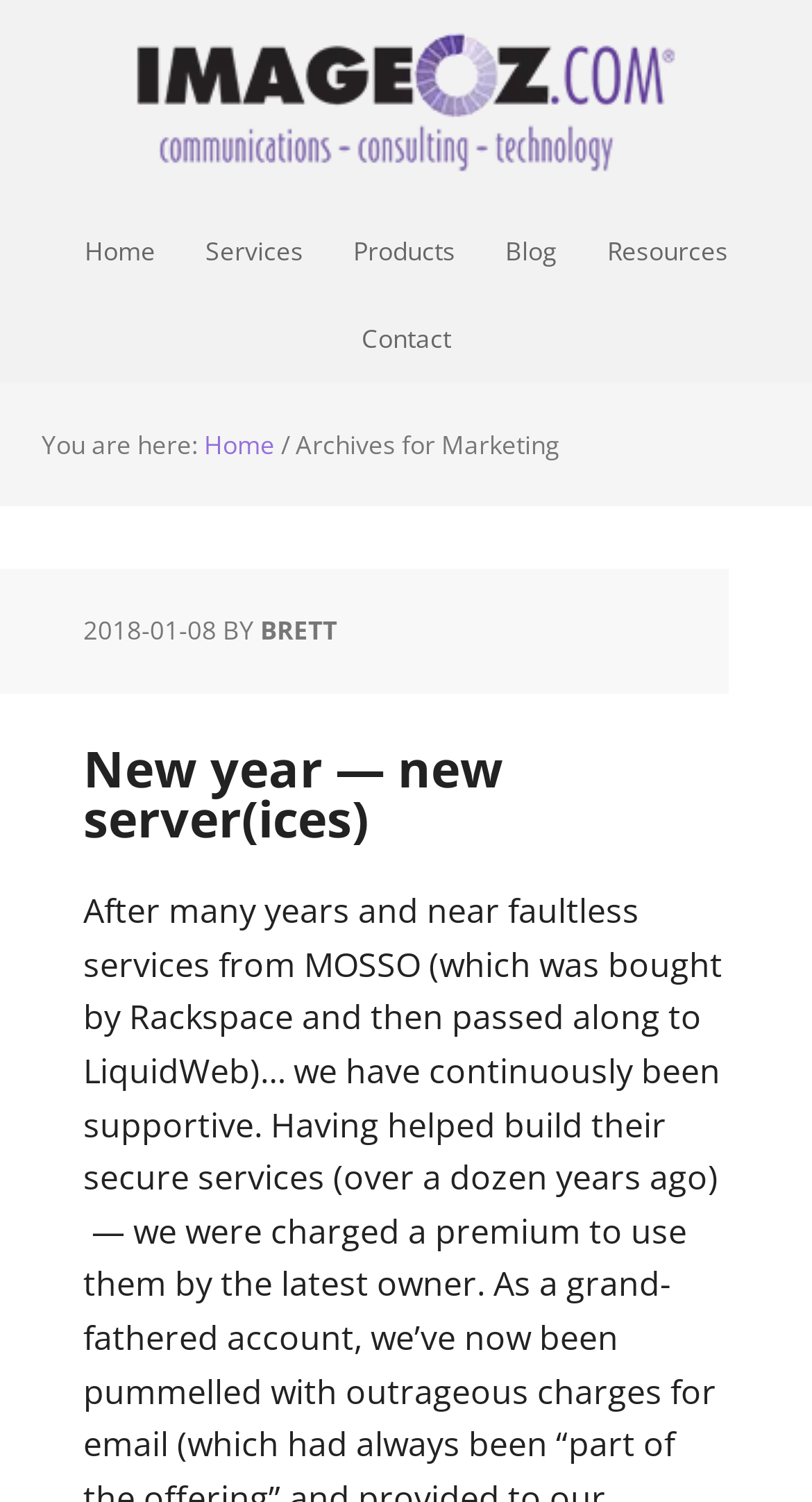Write a detailed summary of the webpage.

The webpage is about marketing and appears to be a blog or article page. At the top, there is a header section with a link to the website's homepage, "IMAGEOZ.COM", which spans almost the entire width of the page. Below this, there is a navigation menu with links to "Home", "Services", "Products", "Blog", "Resources", and "Contact", arranged horizontally across the page.

Further down, there is a breadcrumb section that indicates the current page's location, with a "You are here:" label followed by a link to "Home" and a separator. The breadcrumb section is followed by a header that reads "Archives for Marketing".

The main content of the page is a blog post or article, which has a header that reads "New year — new server(ices)". The post is dated "2018-01-08" and is attributed to an author named "BRETT". The article's title is also a link, which suggests that it may be possible to access the article directly from the title.